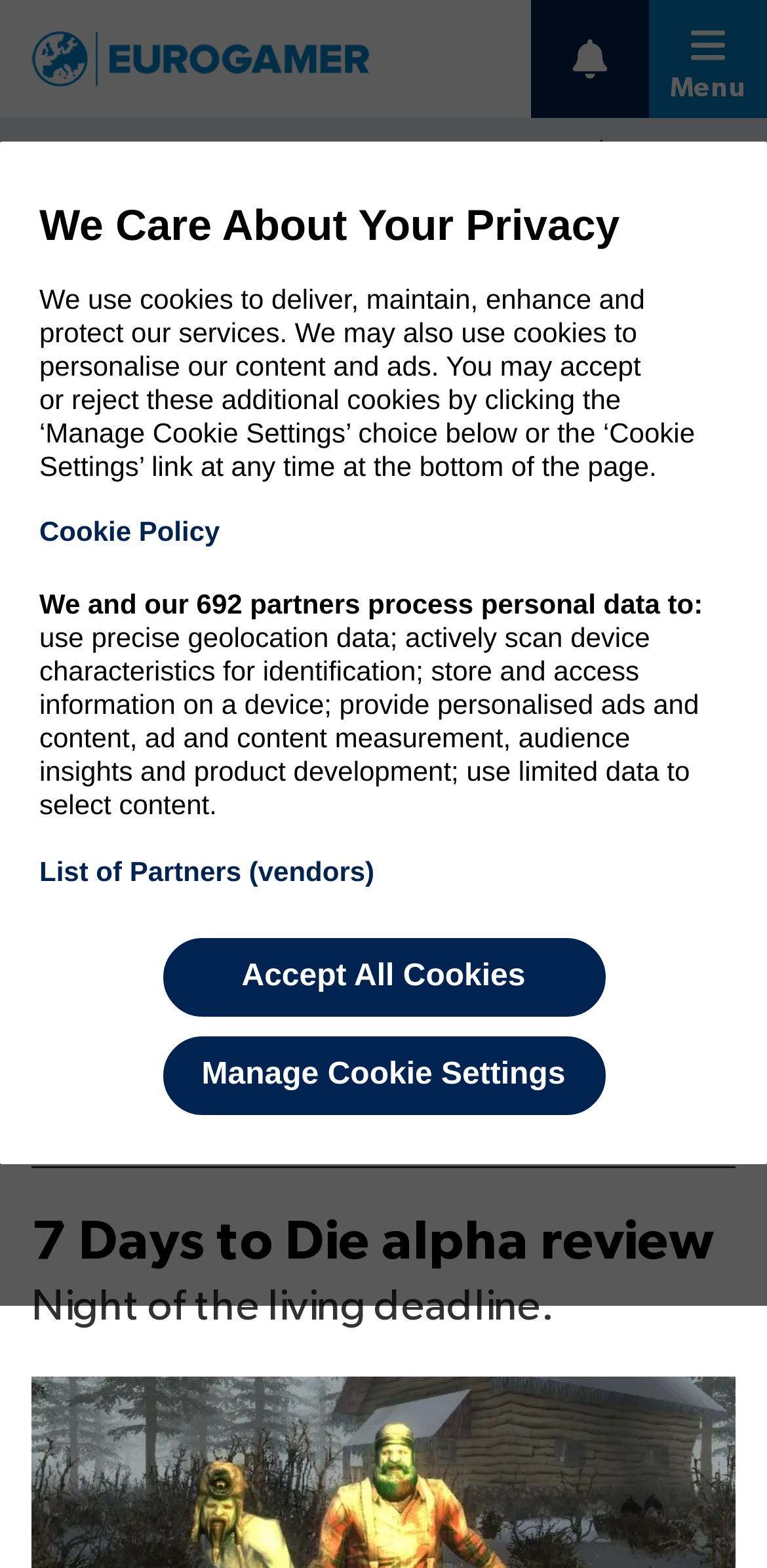Extract the primary header of the webpage and generate its text.

7 Days to Die alpha review